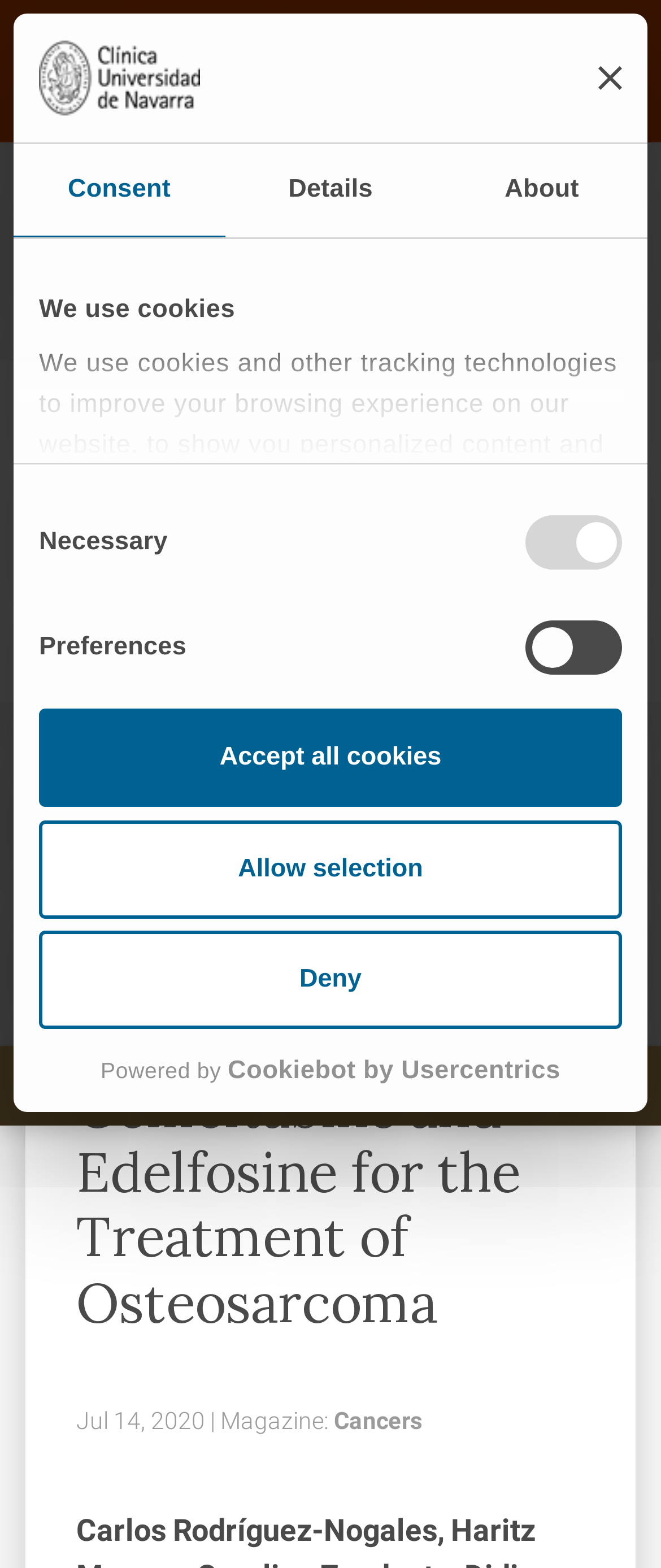Please find the bounding box coordinates in the format (top-left x, top-left y, bottom-right x, bottom-right y) for the given element description. Ensure the coordinates are floating point numbers between 0 and 1. Description: Deny

[0.059, 0.594, 0.941, 0.656]